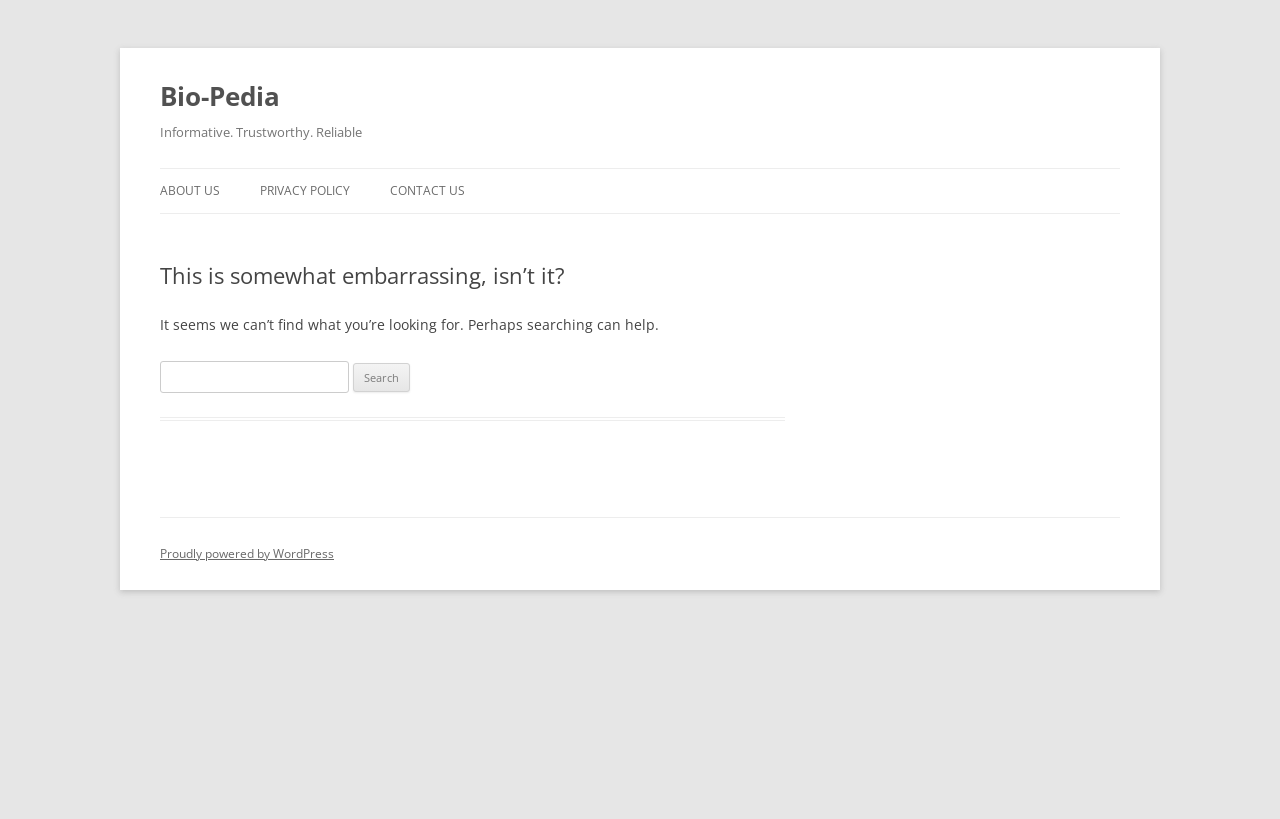What is the name of the website?
Use the information from the image to give a detailed answer to the question.

The name of the website can be found in the heading element at the top of the page, which reads 'Bio-Pedia'.